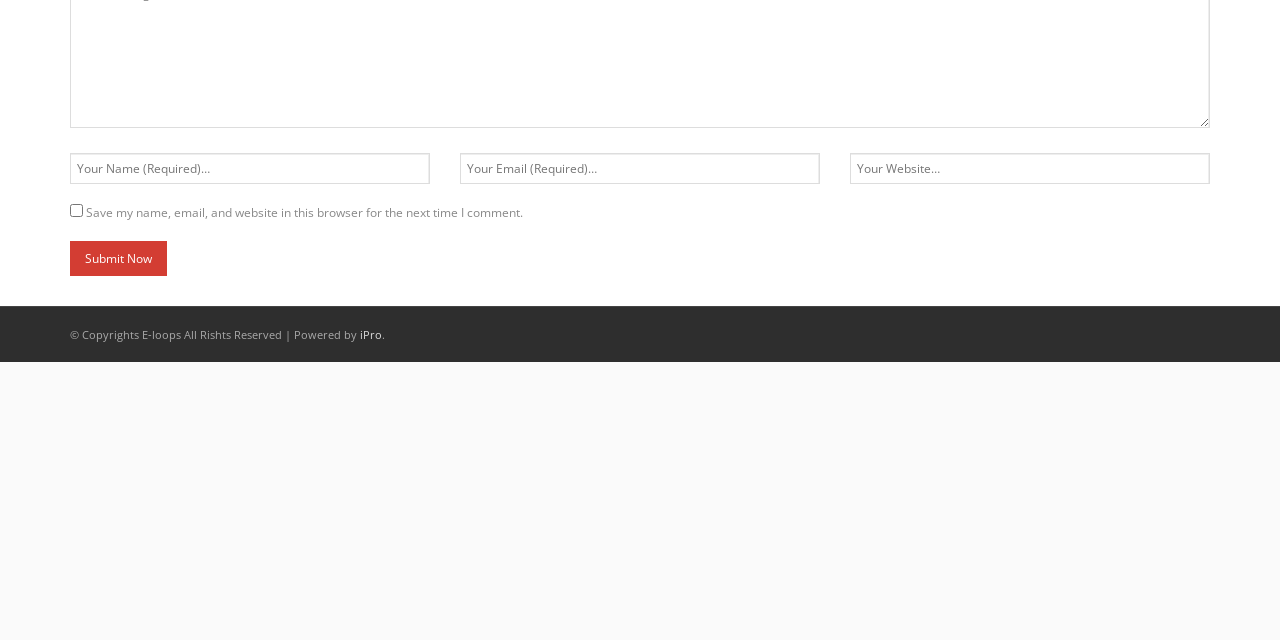Please provide the bounding box coordinates for the UI element as described: "name="url" placeholder="Your Website…"". The coordinates must be four floats between 0 and 1, represented as [left, top, right, bottom].

[0.664, 0.238, 0.945, 0.287]